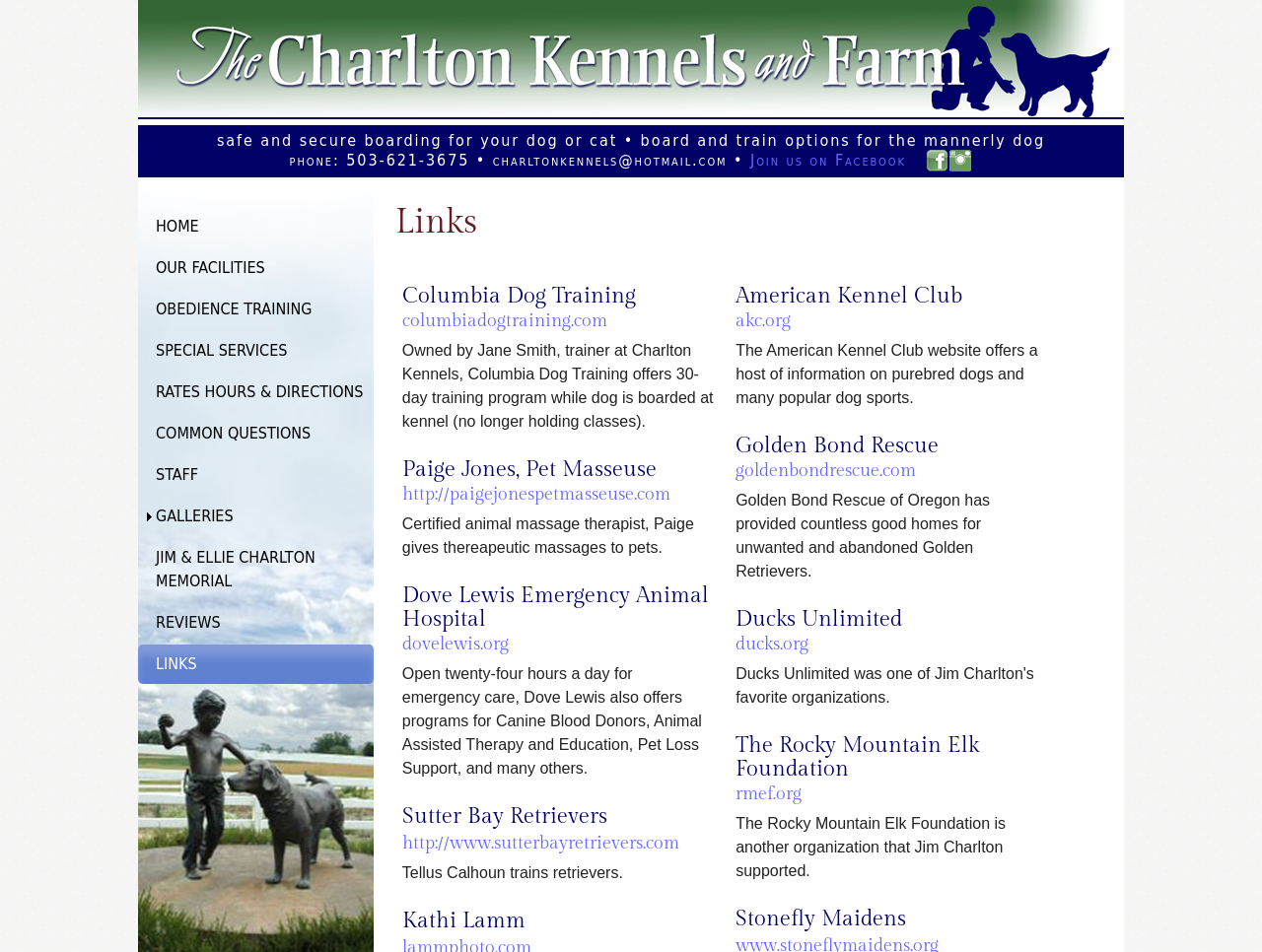Locate the bounding box of the UI element described in the following text: "Common Questions".

[0.109, 0.435, 0.296, 0.476]